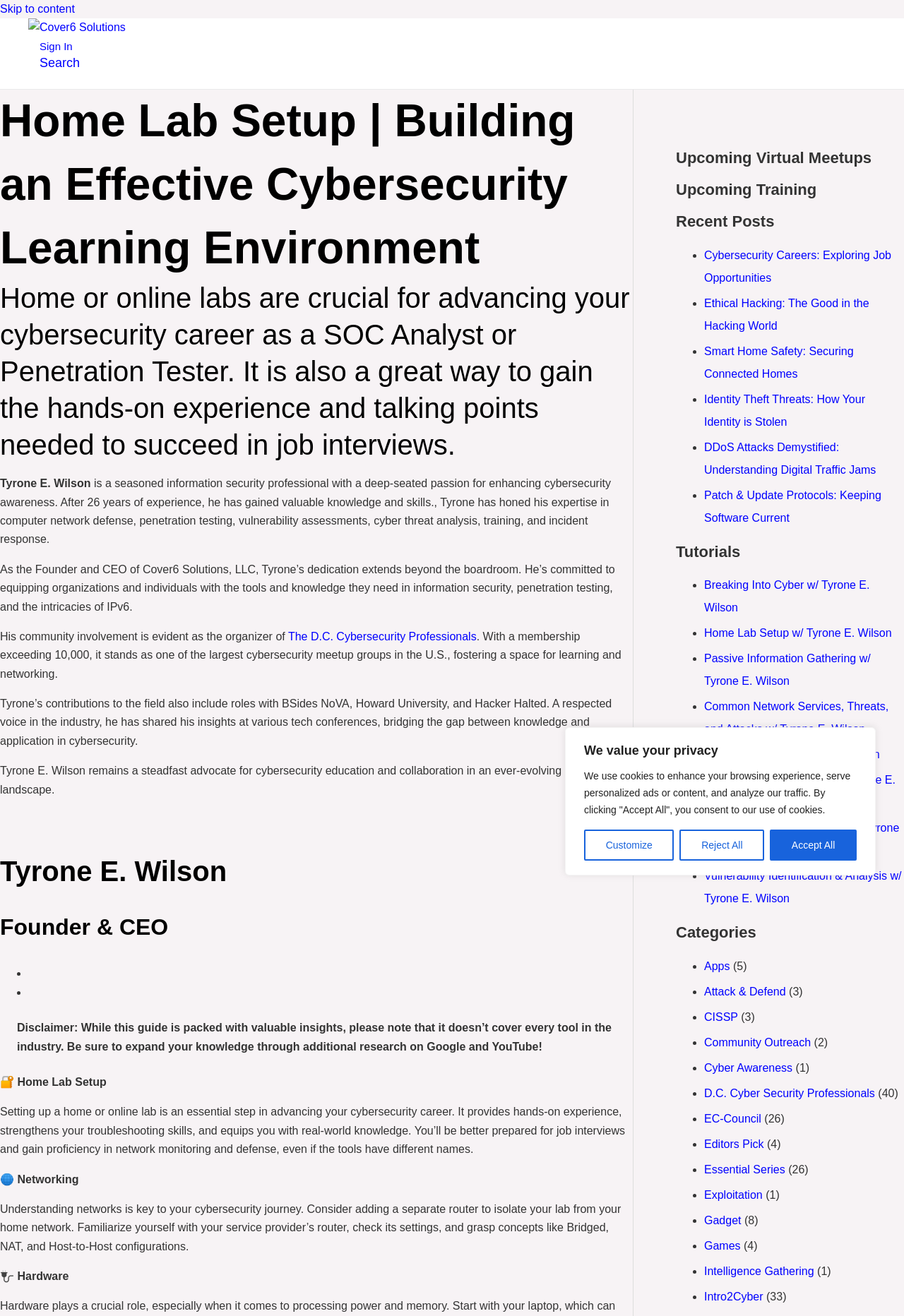Using the elements shown in the image, answer the question comprehensively: What is the topic of the tutorial 'Breaking Into Cyber w/ Tyrone E. Wilson'?

I found this information by looking at the list of tutorials, where it mentions 'Breaking Into Cyber w/ Tyrone E. Wilson' as one of the topics.